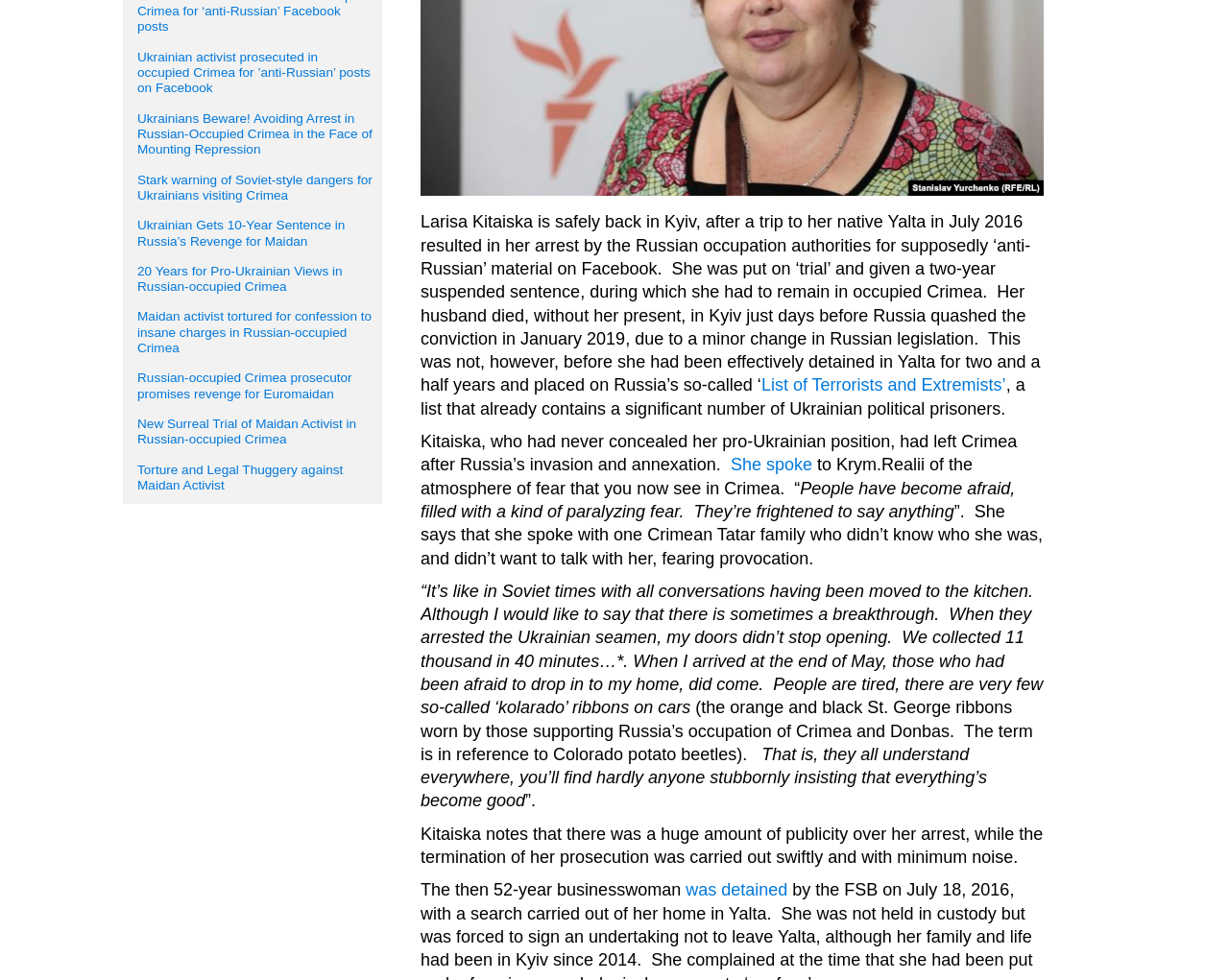Extract the bounding box for the UI element that matches this description: "She spoke".

[0.594, 0.465, 0.661, 0.484]